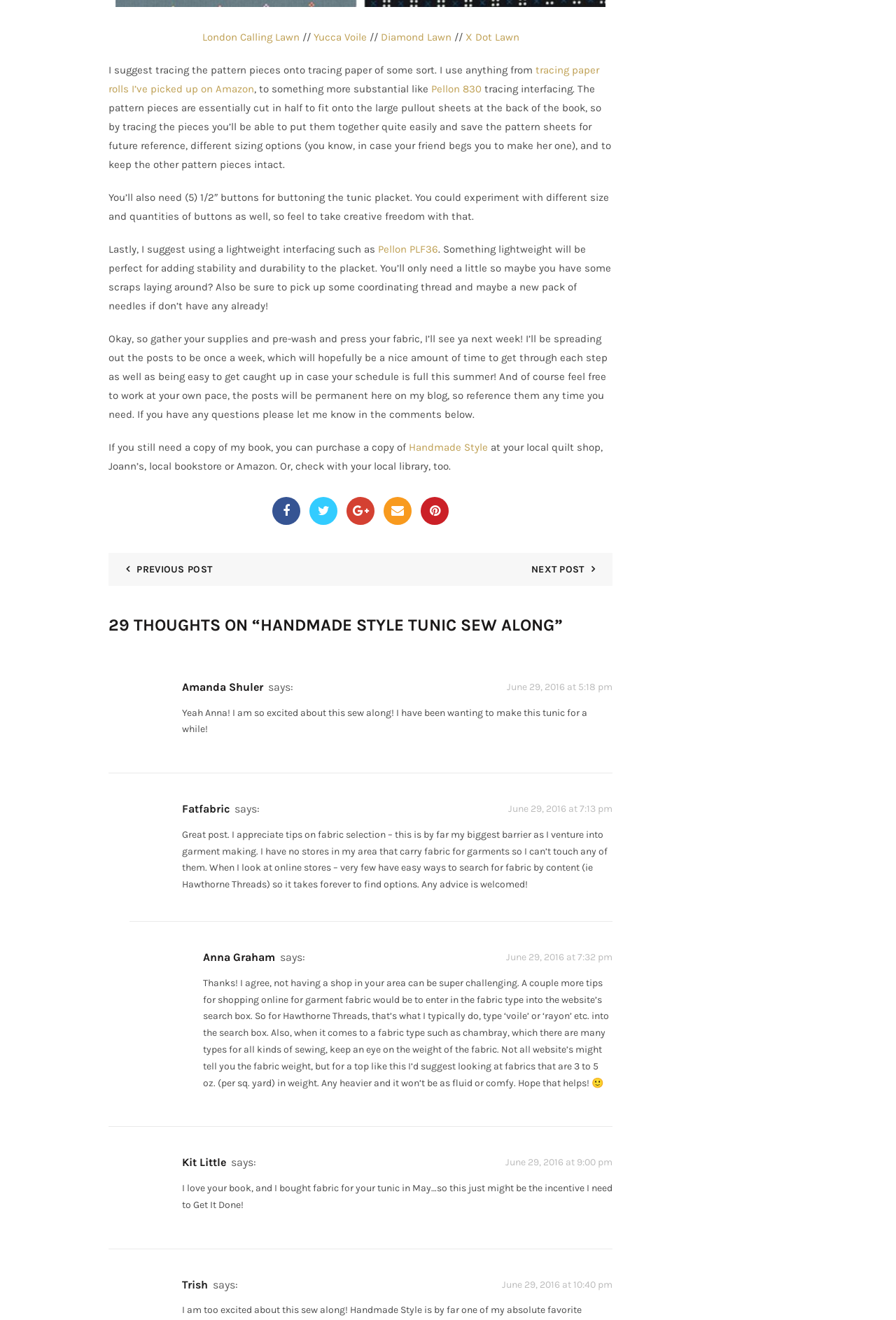Determine the bounding box coordinates for the clickable element required to fulfill the instruction: "Click on the 'London Calling Lawn' link". Provide the coordinates as four float numbers between 0 and 1, i.e., [left, top, right, bottom].

[0.225, 0.023, 0.334, 0.033]